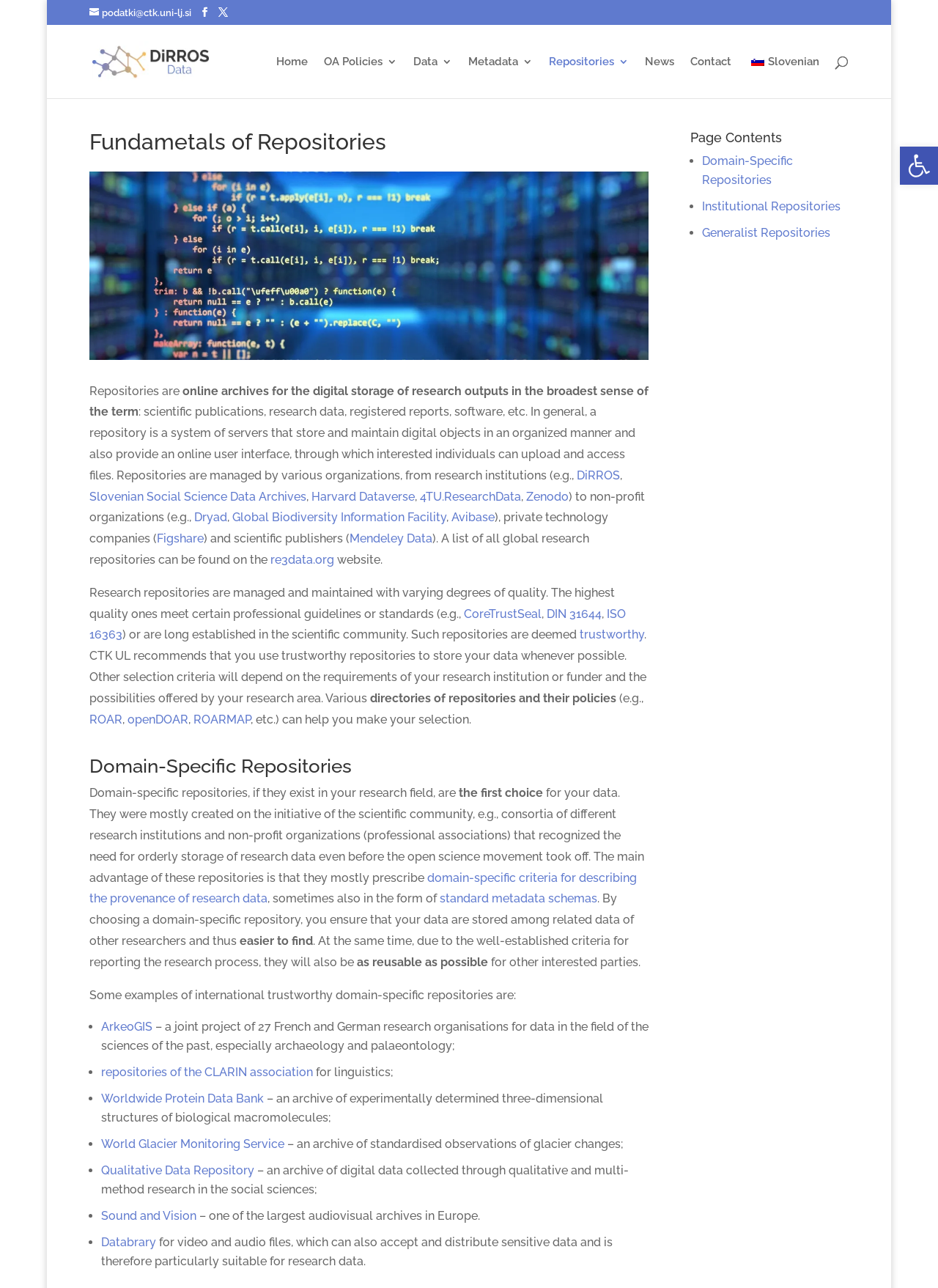Using the description: "repositories of the CLARIN association", determine the UI element's bounding box coordinates. Ensure the coordinates are in the format of four float numbers between 0 and 1, i.e., [left, top, right, bottom].

[0.107, 0.827, 0.333, 0.838]